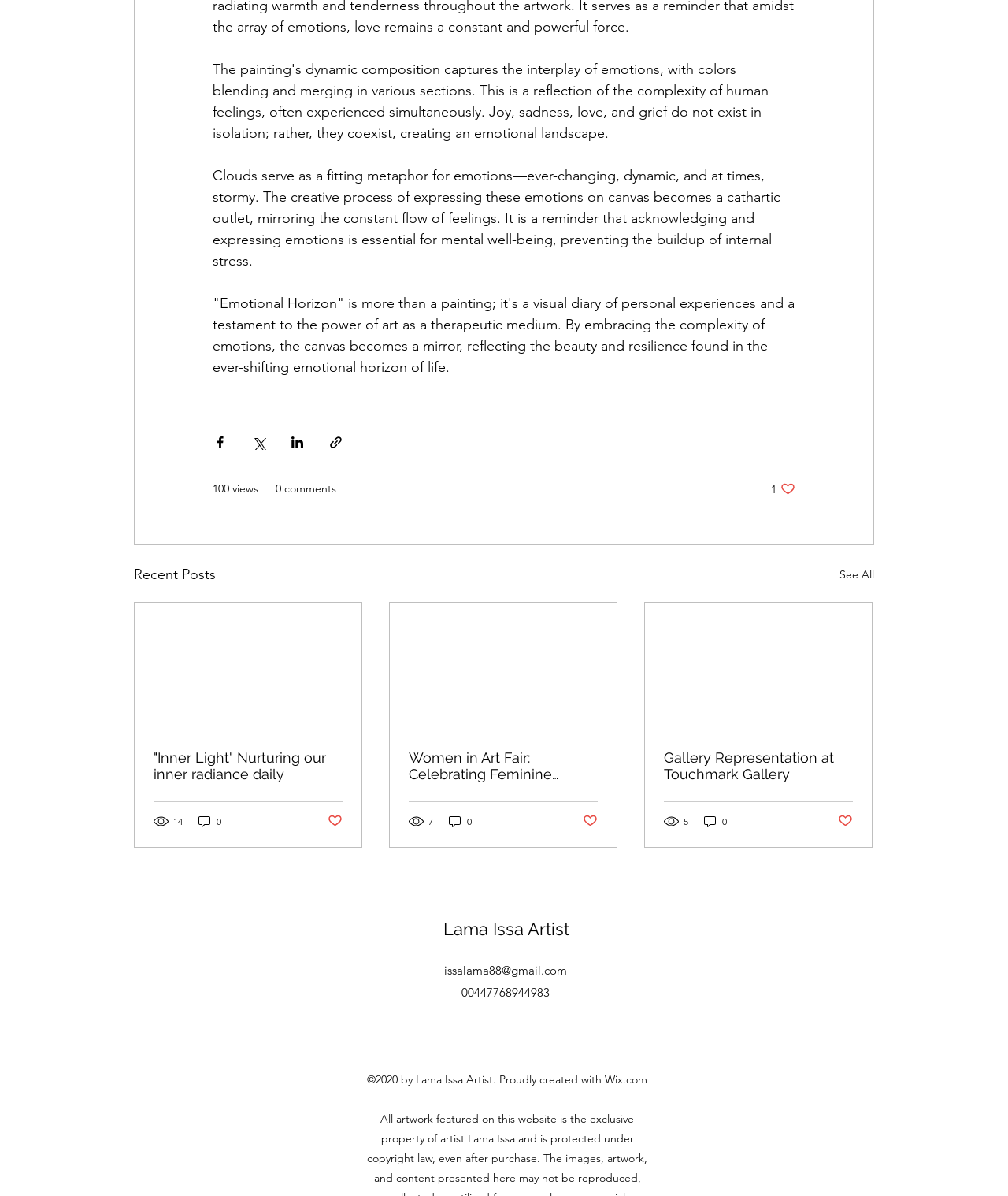Identify the bounding box coordinates of the element that should be clicked to fulfill this task: "Like the post". The coordinates should be provided as four float numbers between 0 and 1, i.e., [left, top, right, bottom].

[0.765, 0.403, 0.789, 0.415]